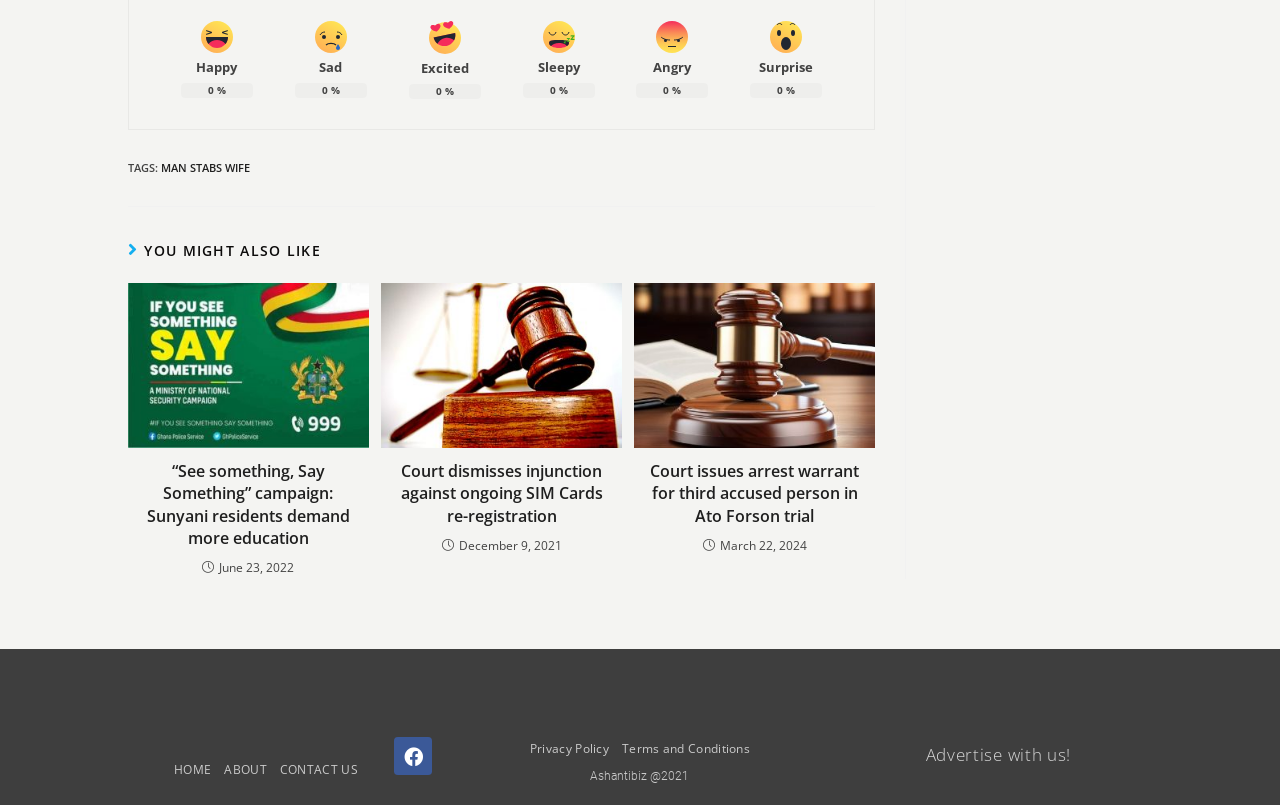Reply to the question with a single word or phrase:
What is the first emotion listed?

Happy